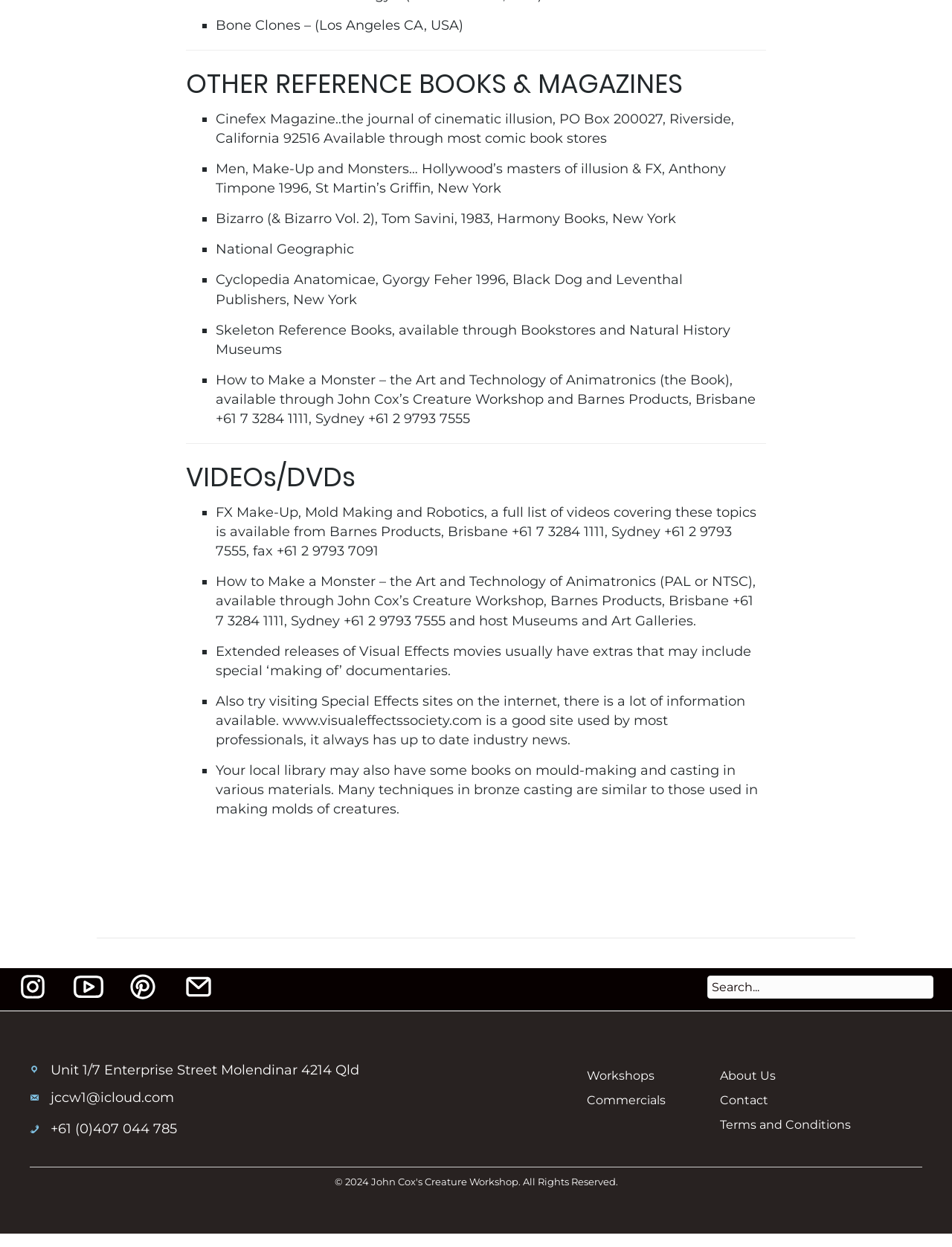Pinpoint the bounding box coordinates of the clickable area needed to execute the instruction: "Go to Visual Effects Society website". The coordinates should be specified as four float numbers between 0 and 1, i.e., [left, top, right, bottom].

[0.297, 0.582, 0.506, 0.595]